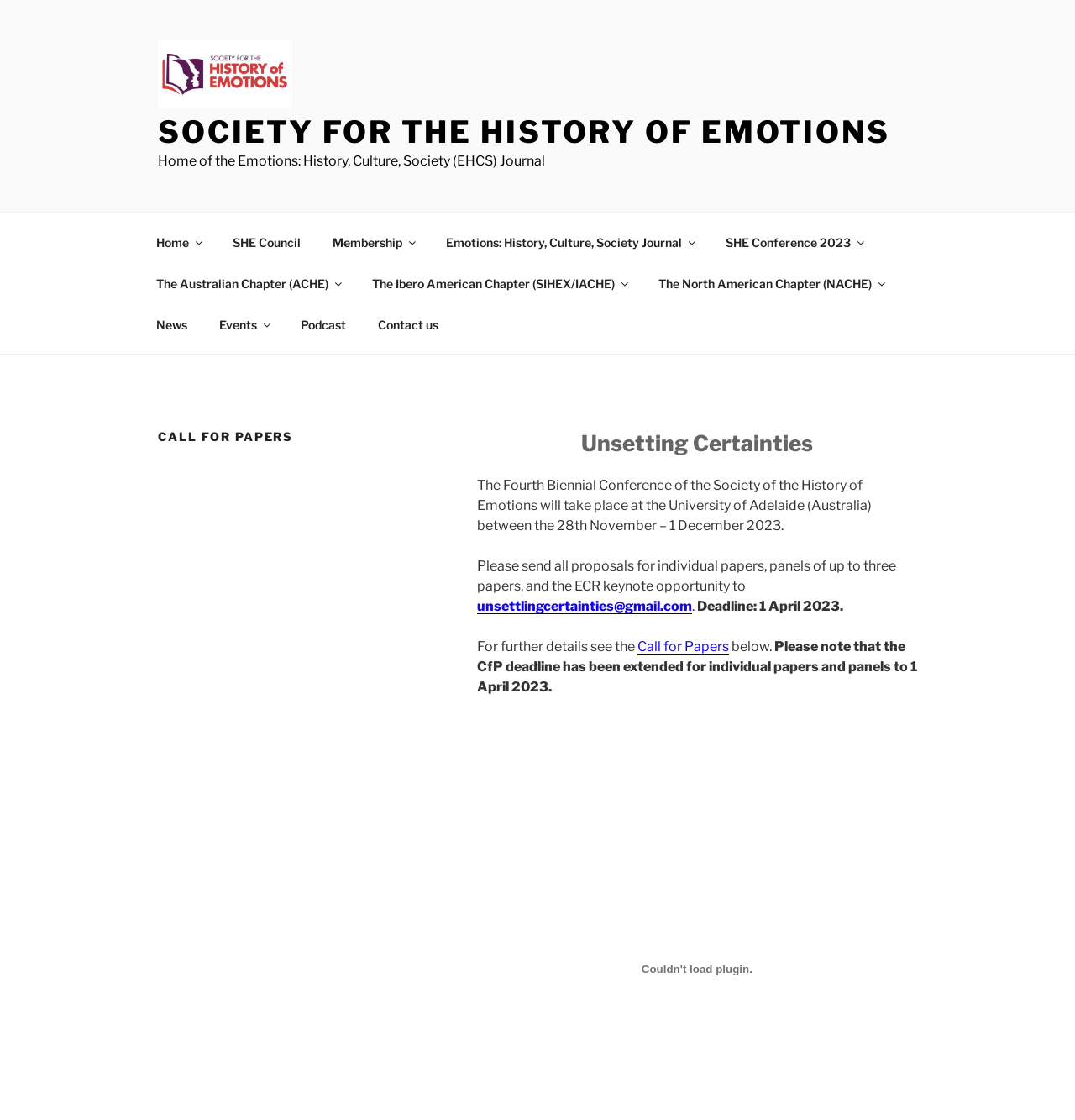Point out the bounding box coordinates of the section to click in order to follow this instruction: "Visit the Society for the History of Emotions homepage".

[0.147, 0.036, 0.297, 0.101]